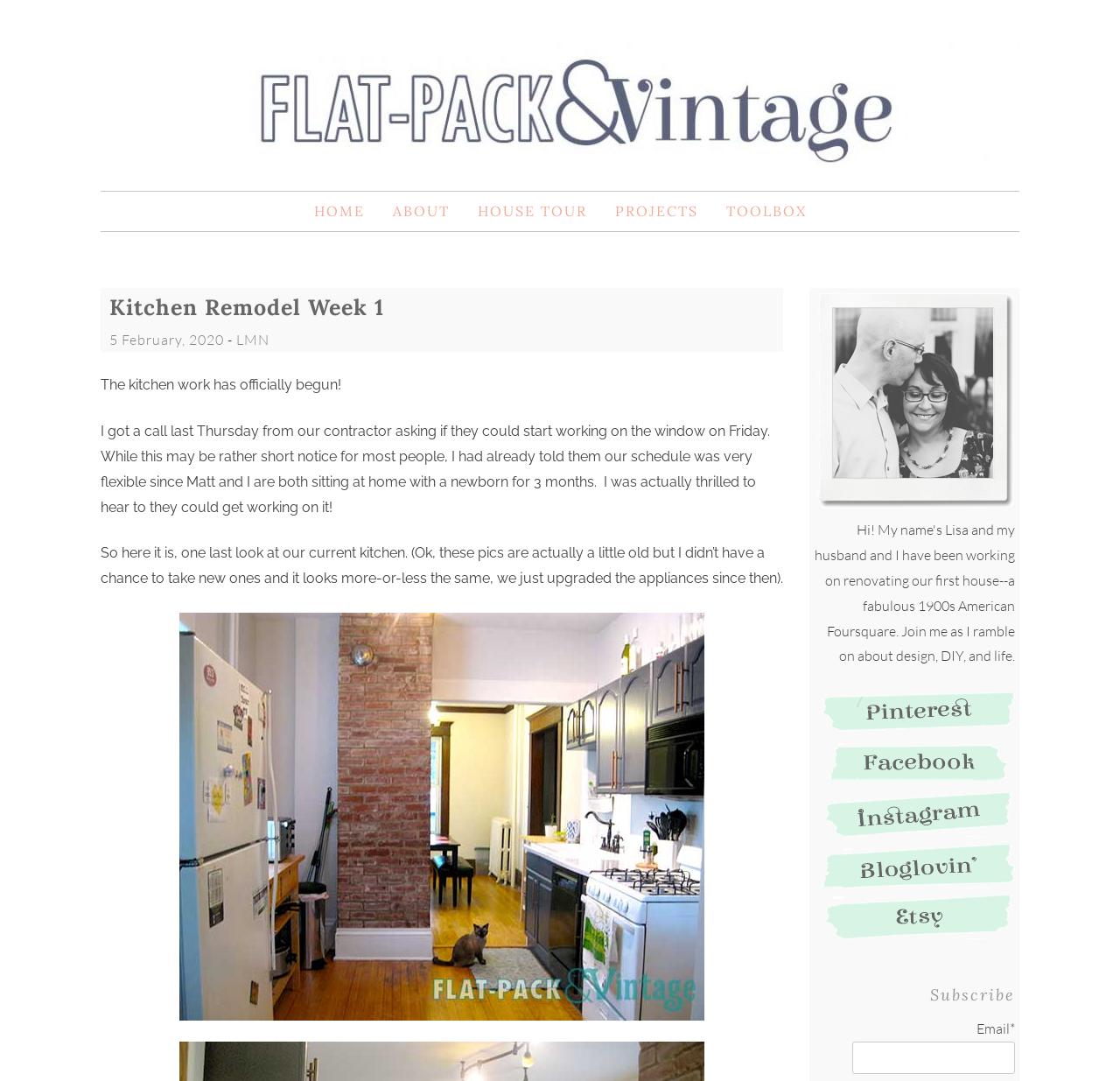Respond to the following question with a brief word or phrase:
What is the purpose of the textbox at the bottom?

To subscribe via email